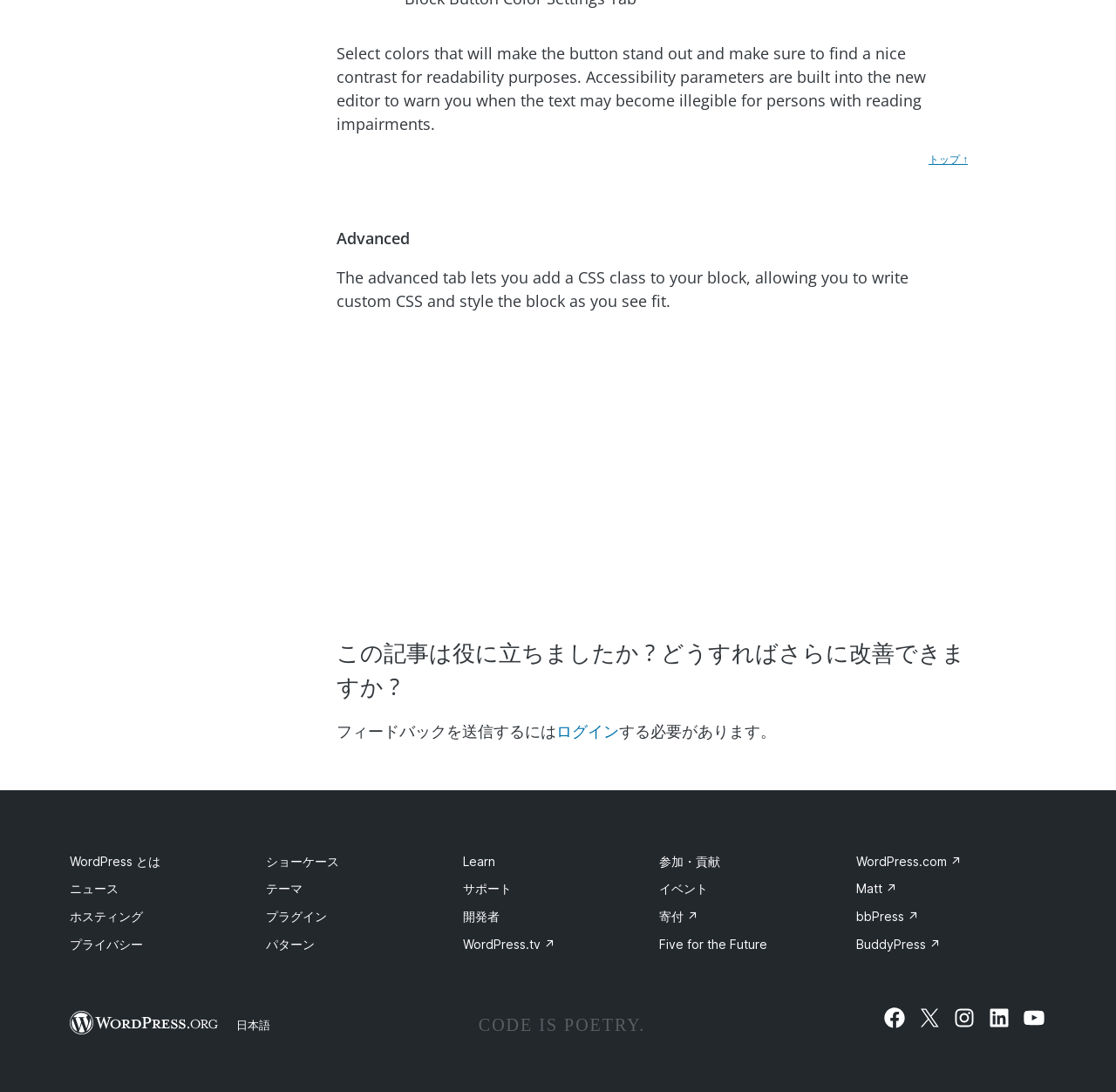Please identify the bounding box coordinates of the area I need to click to accomplish the following instruction: "Click the 'Block Settings Advanced' link".

[0.333, 0.489, 0.774, 0.508]